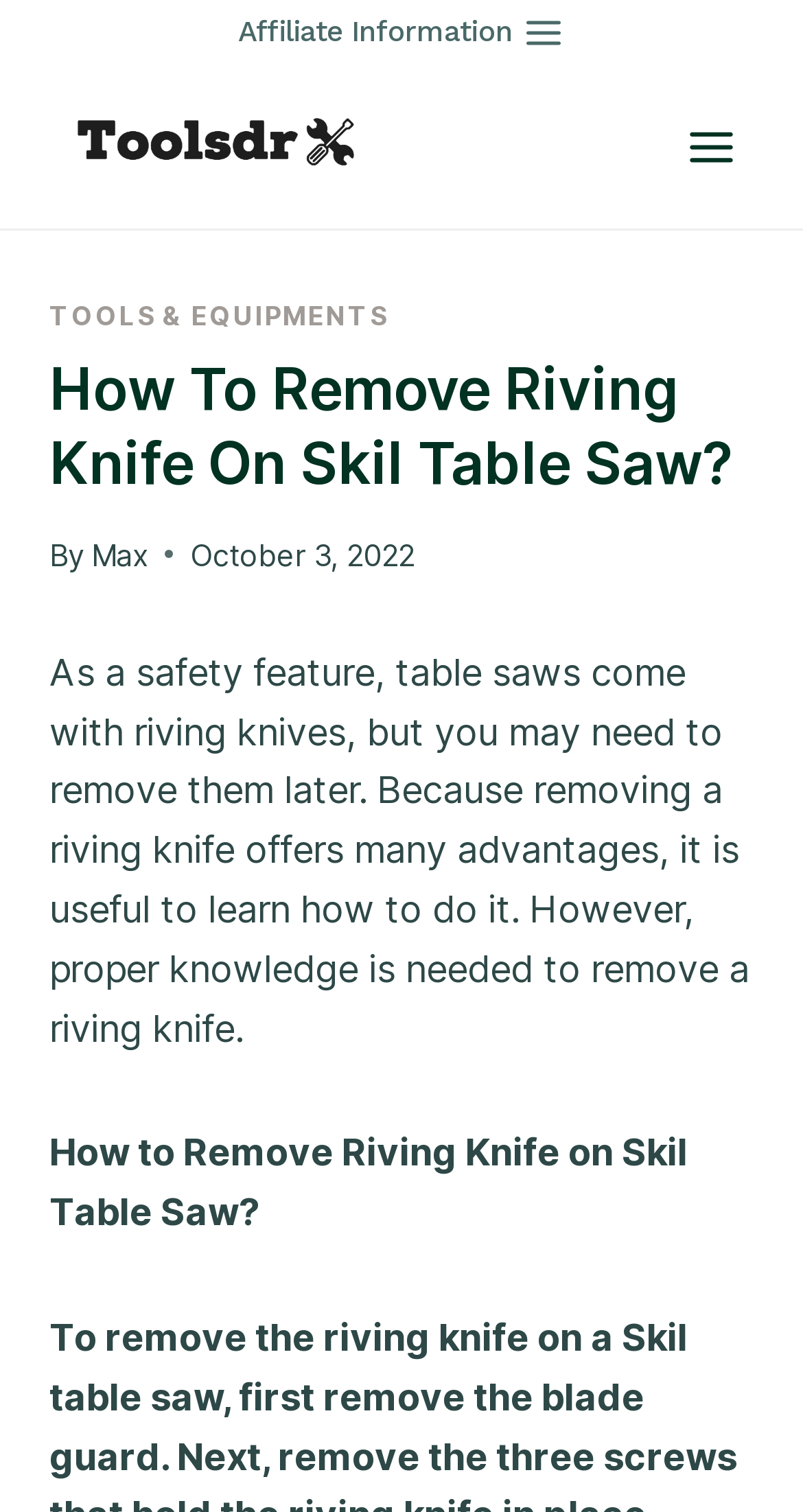Identify and provide the bounding box coordinates of the UI element described: "Max". The coordinates should be formatted as [left, top, right, bottom], with each number being a float between 0 and 1.

[0.113, 0.355, 0.185, 0.378]